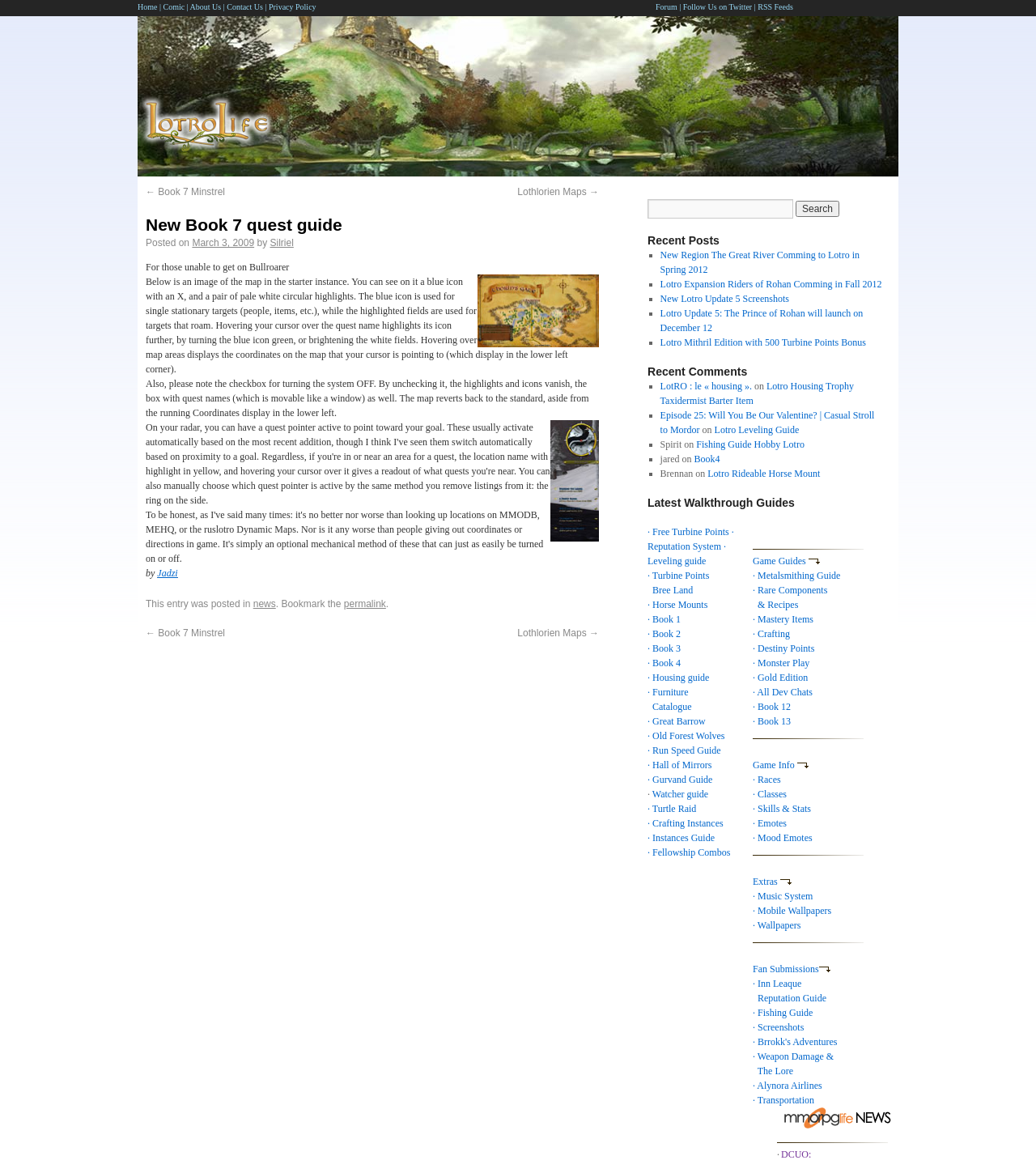What is the name of the author of the current guide?
Please ensure your answer to the question is detailed and covers all necessary aspects.

The name of the author of the current guide can be found in the text that reads 'Posted by Silriel' at the top of the main content area.